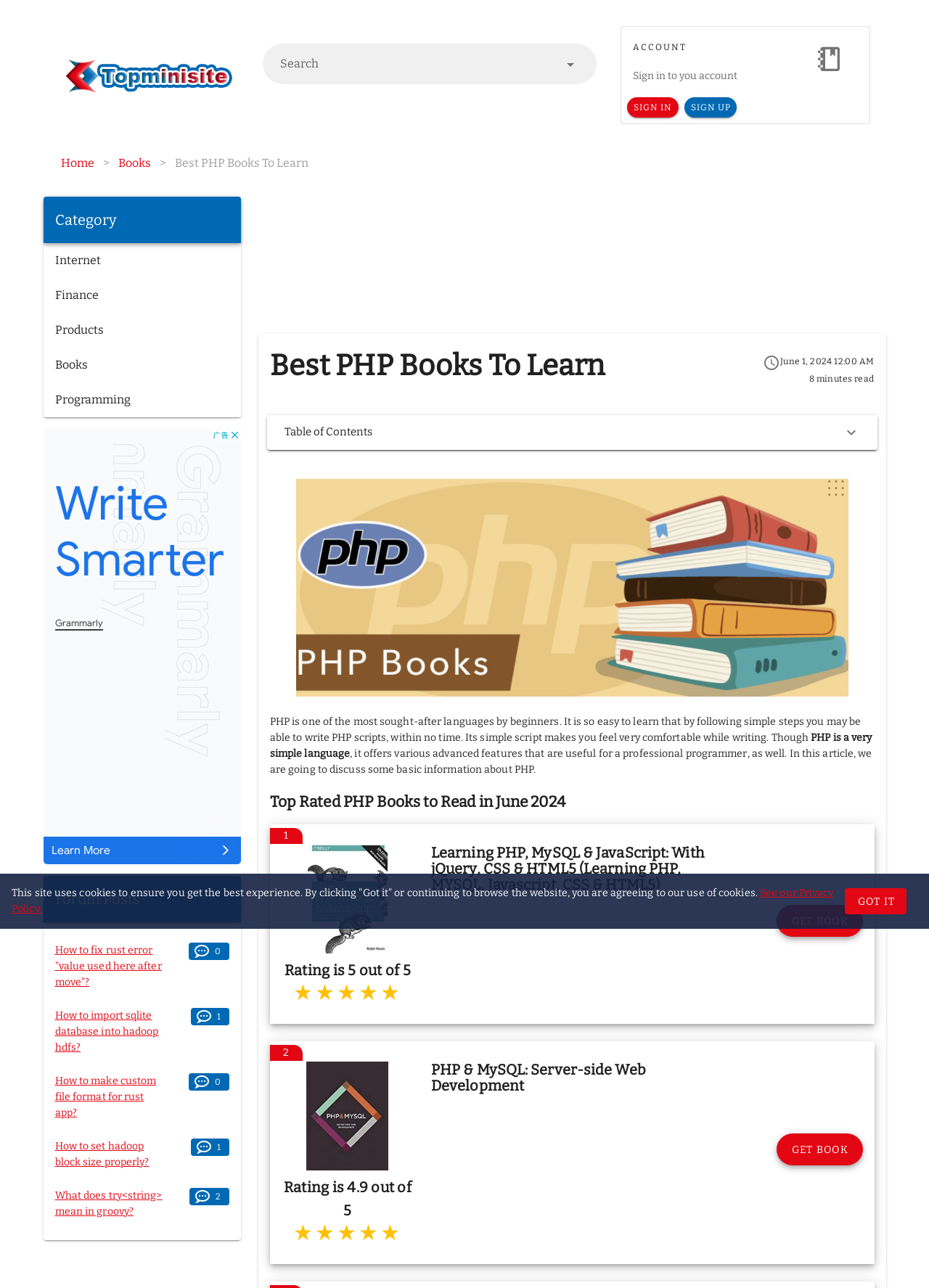Bounding box coordinates are specified in the format (top-left x, top-left y, bottom-right x, bottom-right y). All values are floating point numbers bounded between 0 and 1. Please provide the bounding box coordinate of the region this sentence describes: Search

[0.283, 0.034, 0.642, 0.066]